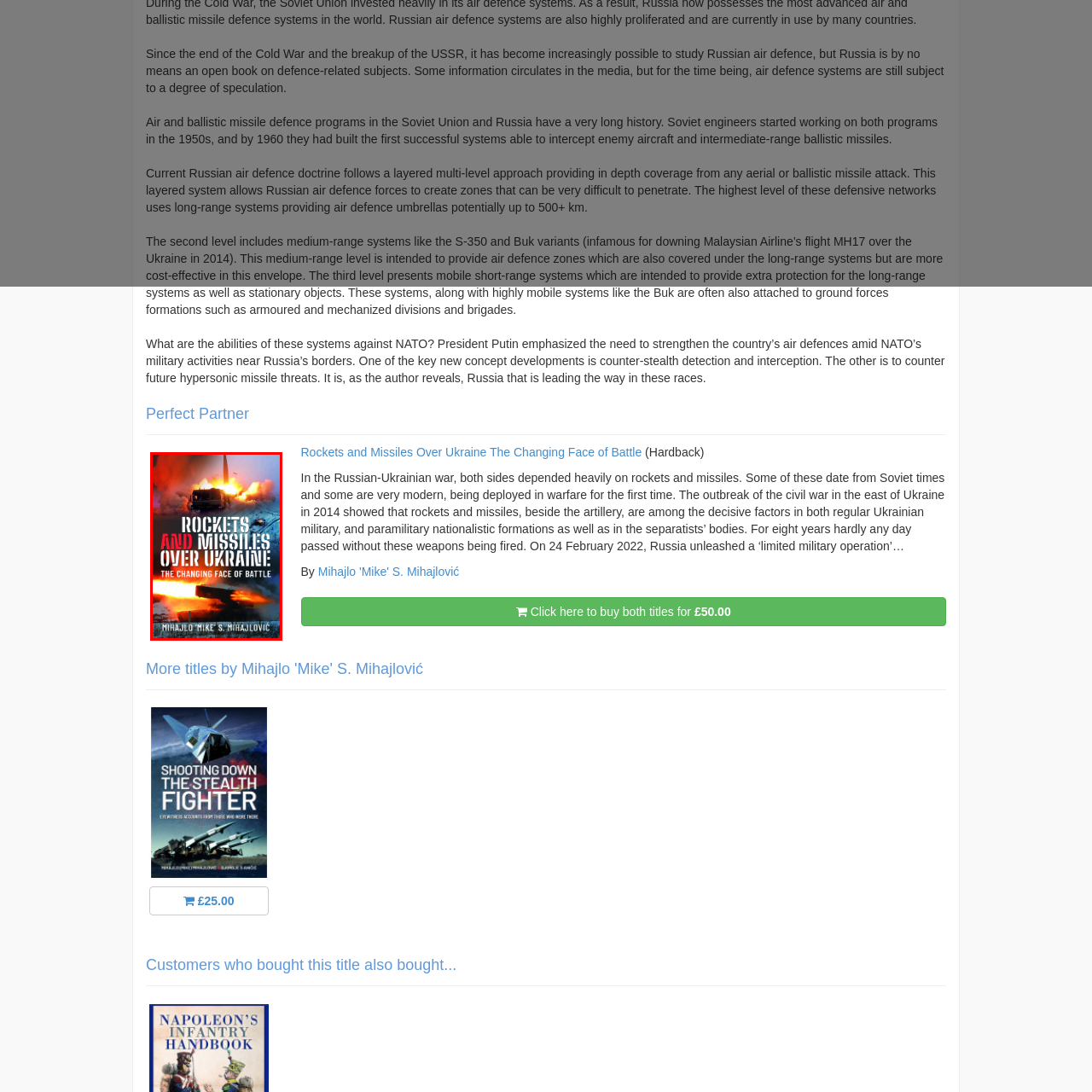Inspect the section highlighted in the red box, What is the color of the title text? 
Answer using a single word or phrase.

Red and white